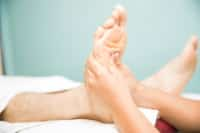Refer to the screenshot and give an in-depth answer to this question: What is the potential benefit of the massage?

The image serves as a visual representation of the topic 'What's Causing My Arch Pain?' highlighting the significance of understanding various foot conditions and the potential benefits of treatment or massage, which could be relieving pain or discomfort.